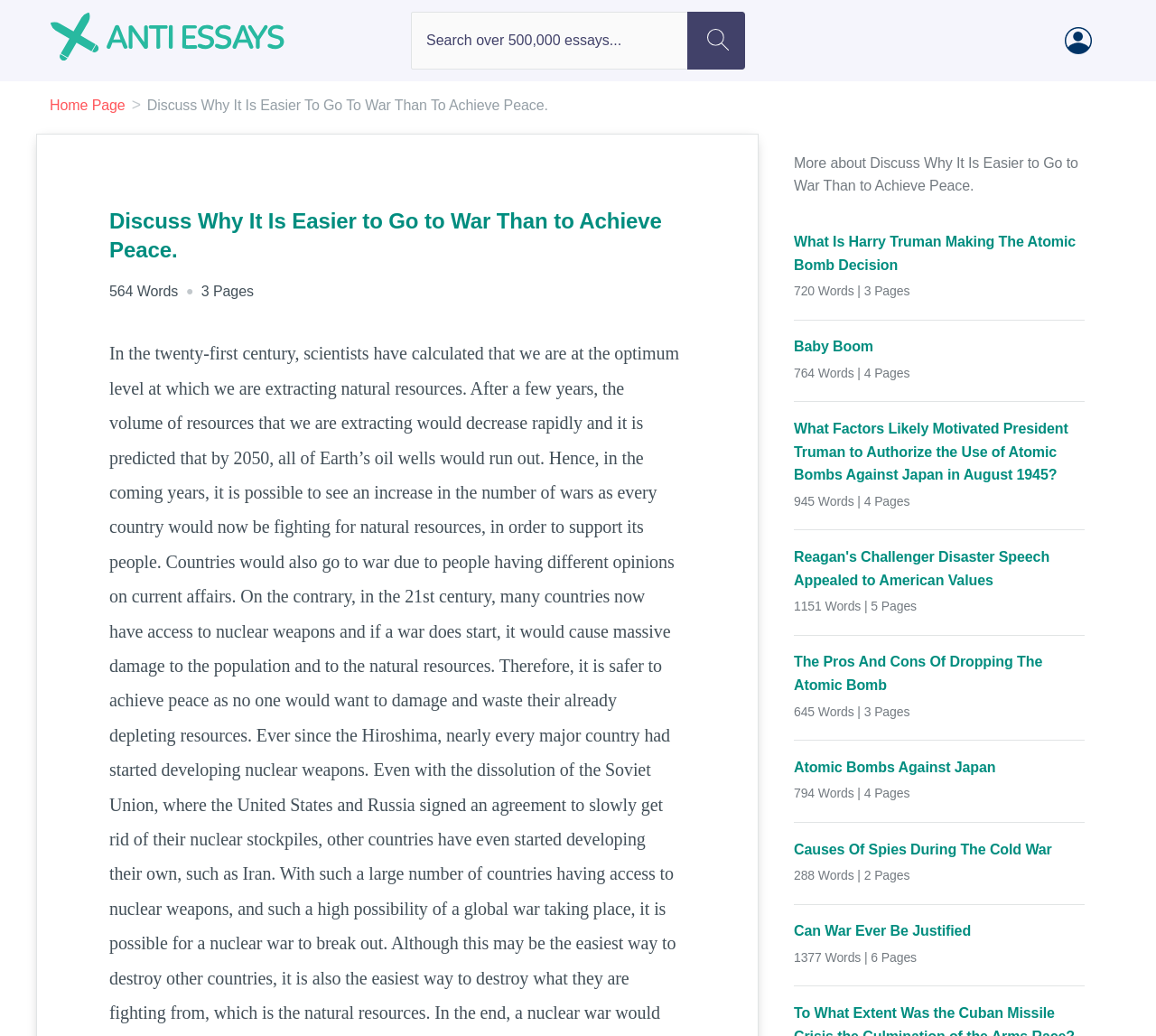Identify the bounding box coordinates for the UI element described as: "Can War Ever Be Justified".

[0.687, 0.888, 0.938, 0.91]